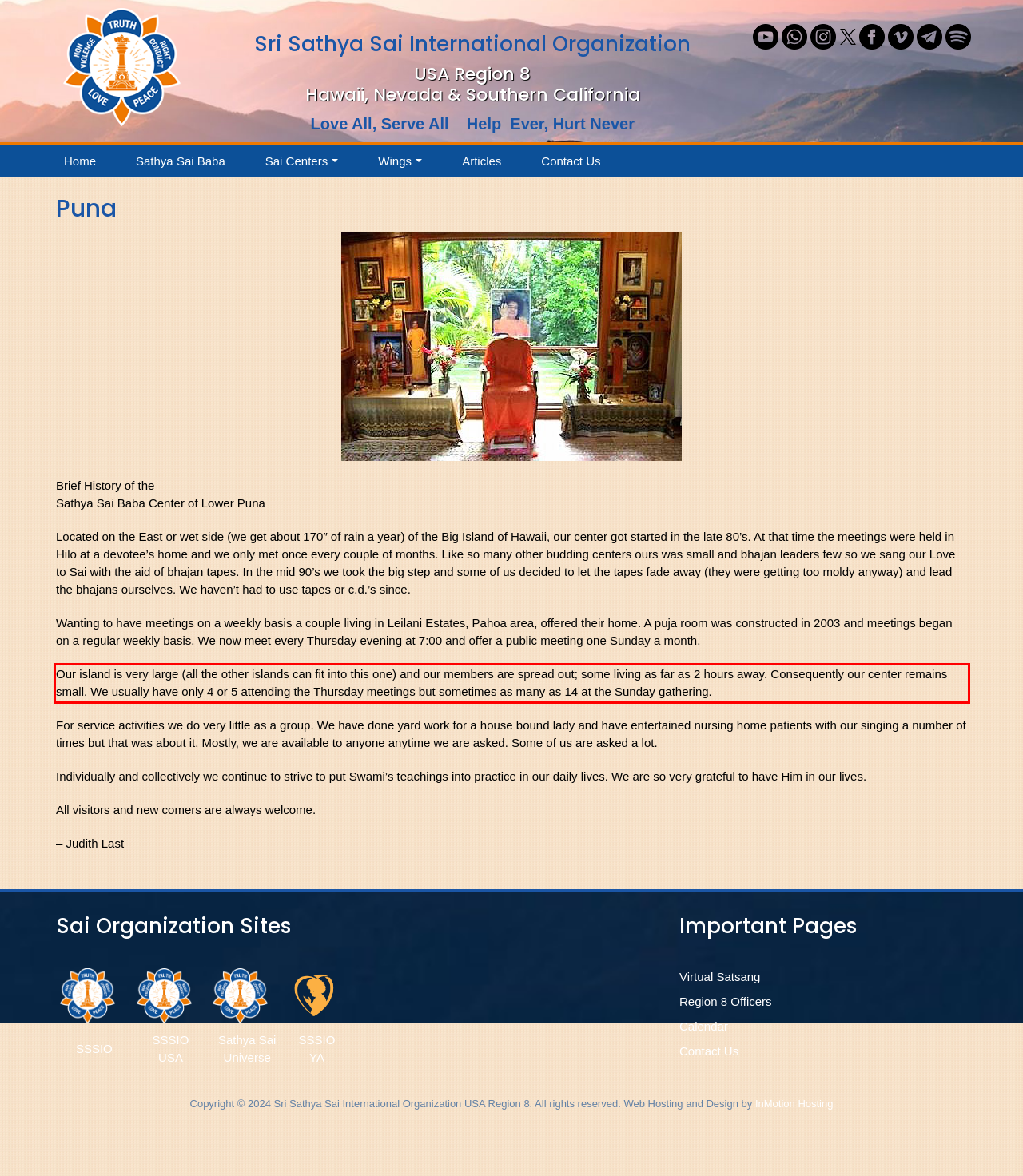You are presented with a screenshot containing a red rectangle. Extract the text found inside this red bounding box.

Our island is very large (all the other islands can fit into this one) and our members are spread out; some living as far as 2 hours away. Consequently our center remains small. We usually have only 4 or 5 attending the Thursday meetings but sometimes as many as 14 at the Sunday gathering.